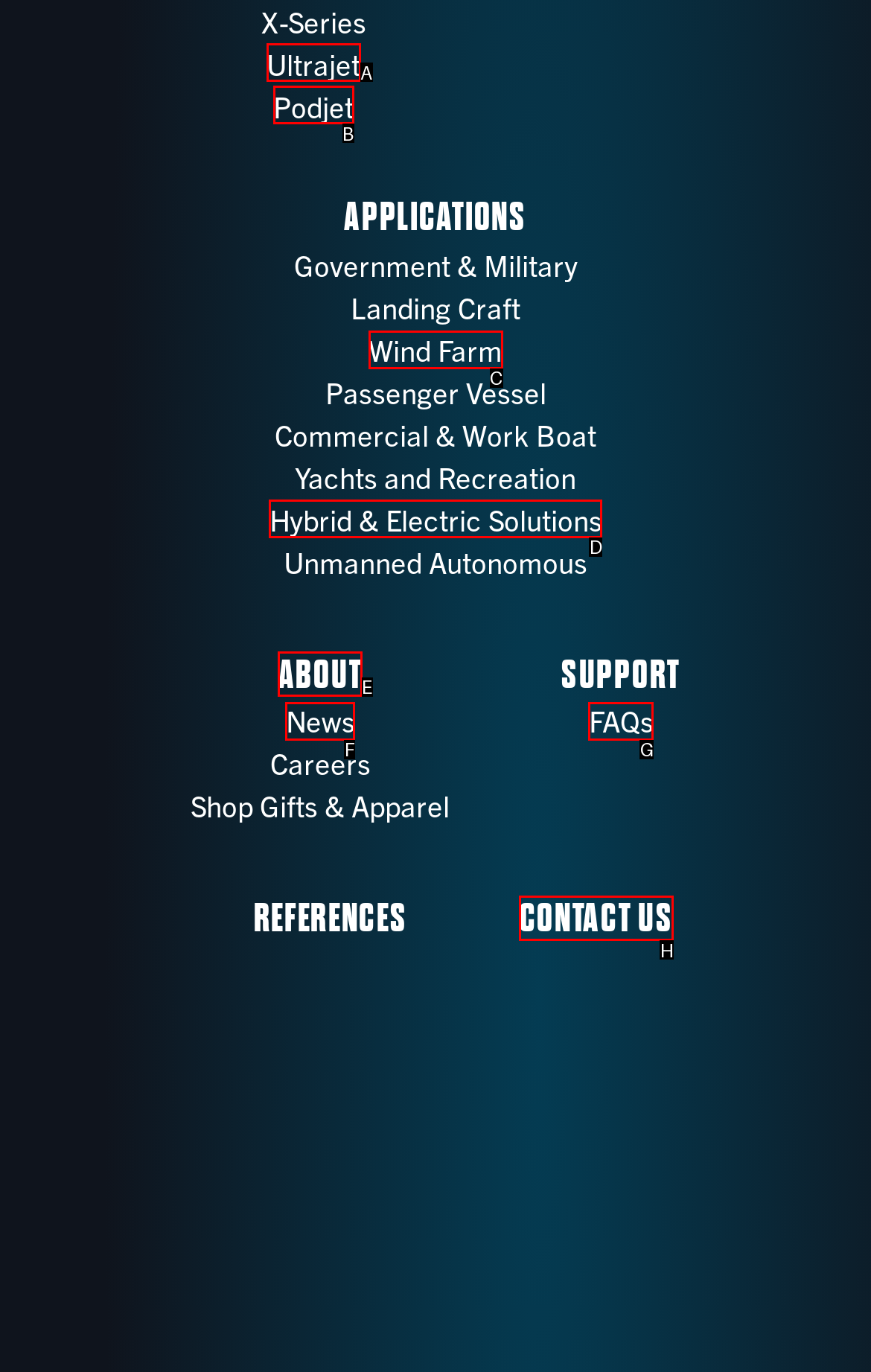Choose the HTML element that best fits the given description: Ultrajet. Answer by stating the letter of the option.

A